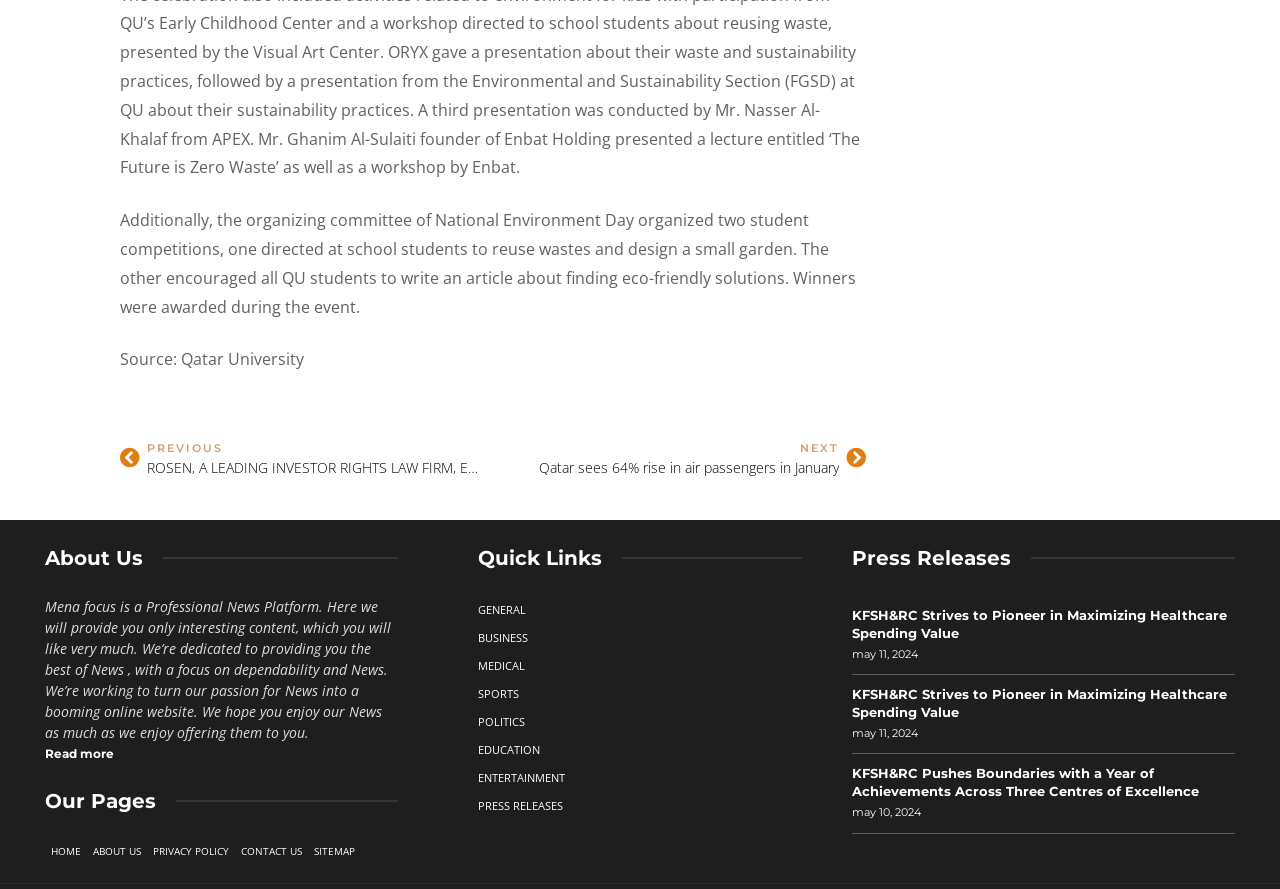Pinpoint the bounding box coordinates of the element that must be clicked to accomplish the following instruction: "View the press releases". The coordinates should be in the format of four float numbers between 0 and 1, i.e., [left, top, right, bottom].

[0.665, 0.614, 0.79, 0.641]